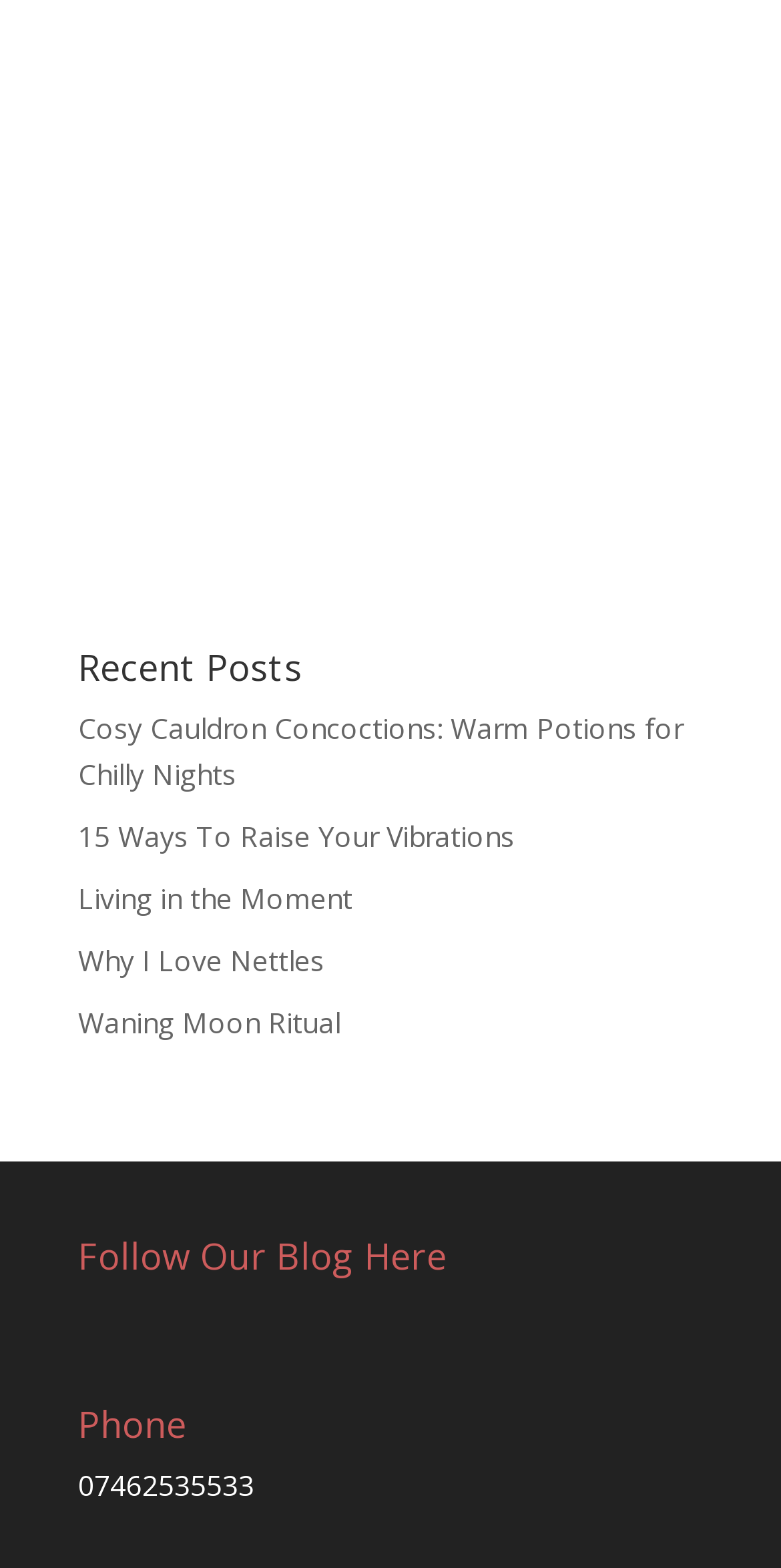What is the phone number provided?
Refer to the screenshot and respond with a concise word or phrase.

07462535533